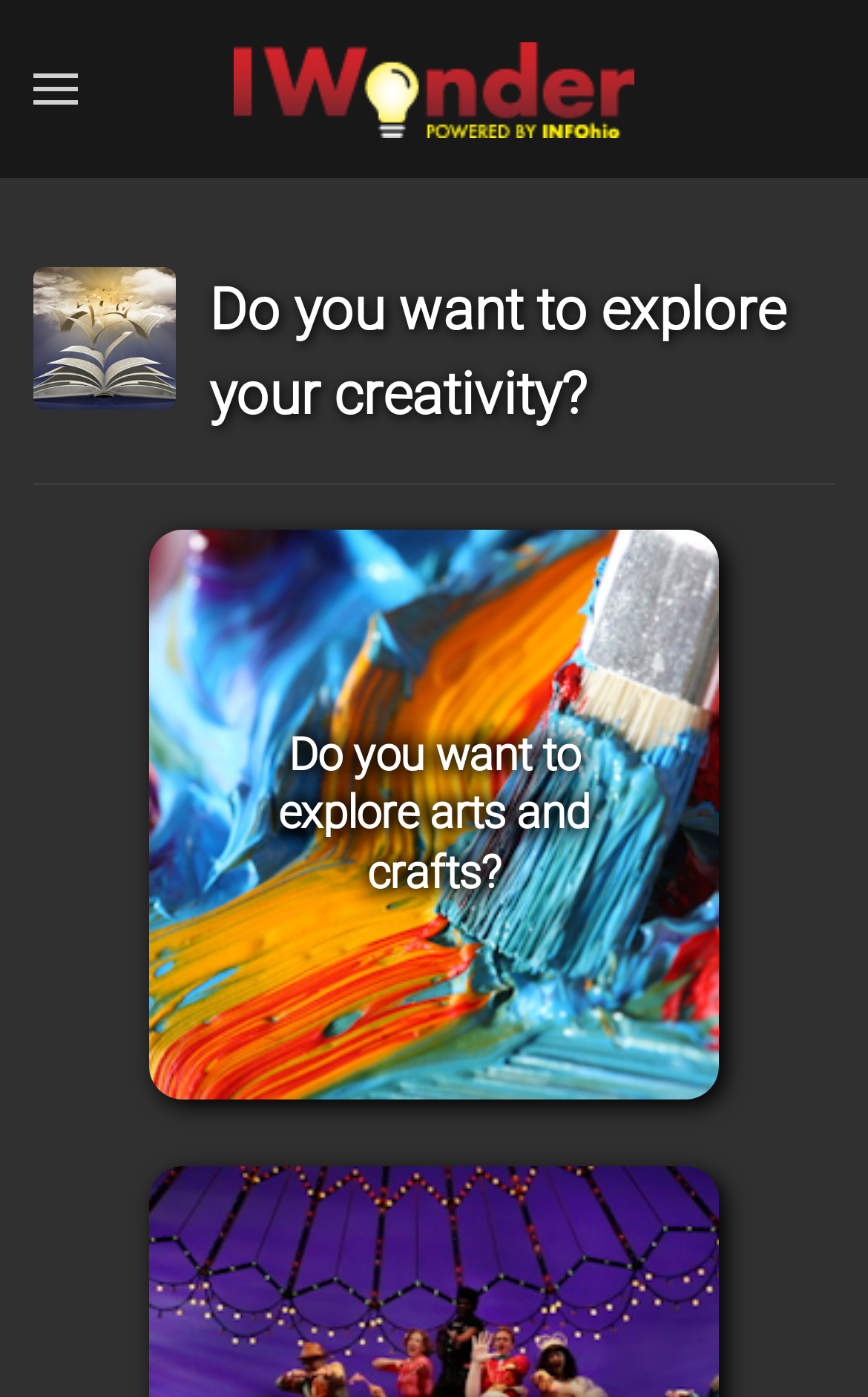Provide a thorough description of the webpage's content and layout.

The webpage is centered around exploring creativity, with a prominent question "Do you want to explore your creativity?" at the top. Below this, there is a link to "Skip to main content" accompanied by a small image on the left. 

To the right of the "Skip to main content" link, there is a "Back to home" link, which is accompanied by an "IWonder" logo image. Below these elements, there is a horizontal separator line. 

Further down, there is a large section that asks "Do you want to explore arts and crafts?" repeatedly. This section is accompanied by multiple images and a link with the same text. The images and link are positioned closely together, taking up a significant portion of the webpage.